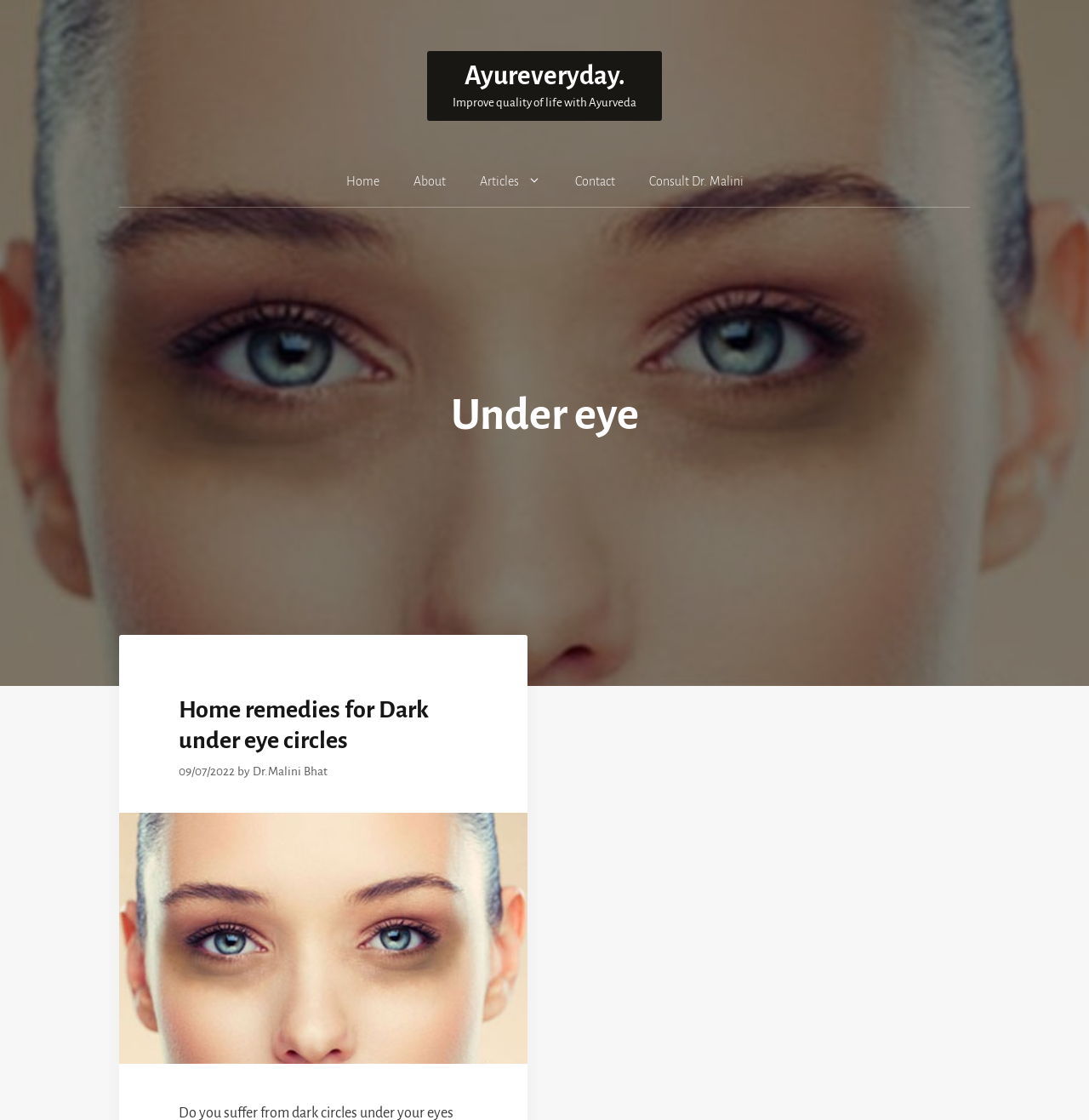What is the name of the website?
Using the picture, provide a one-word or short phrase answer.

Ayureveryday